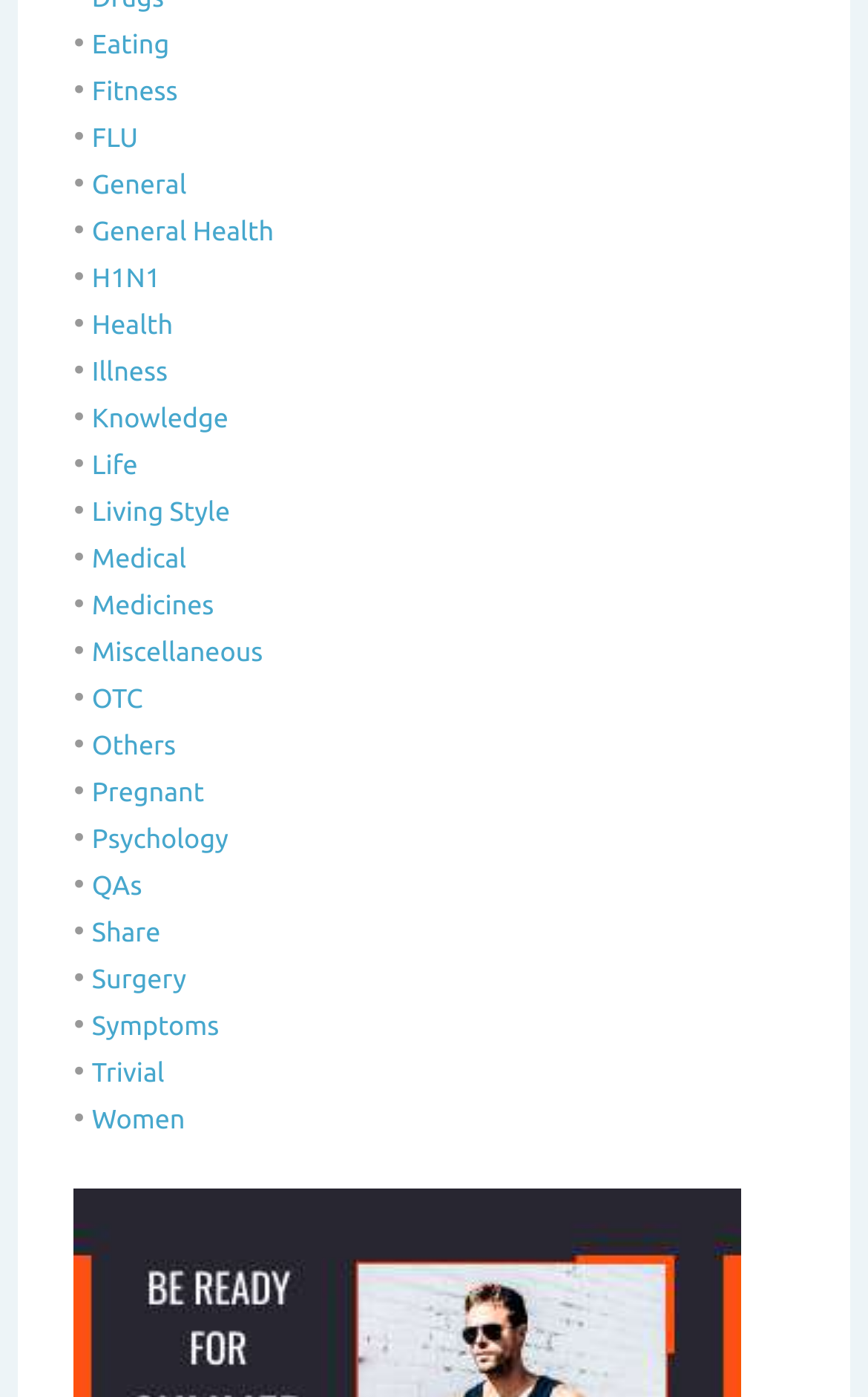Given the description: "Symptoms", determine the bounding box coordinates of the UI element. The coordinates should be formatted as four float numbers between 0 and 1, [left, top, right, bottom].

[0.106, 0.725, 0.252, 0.746]